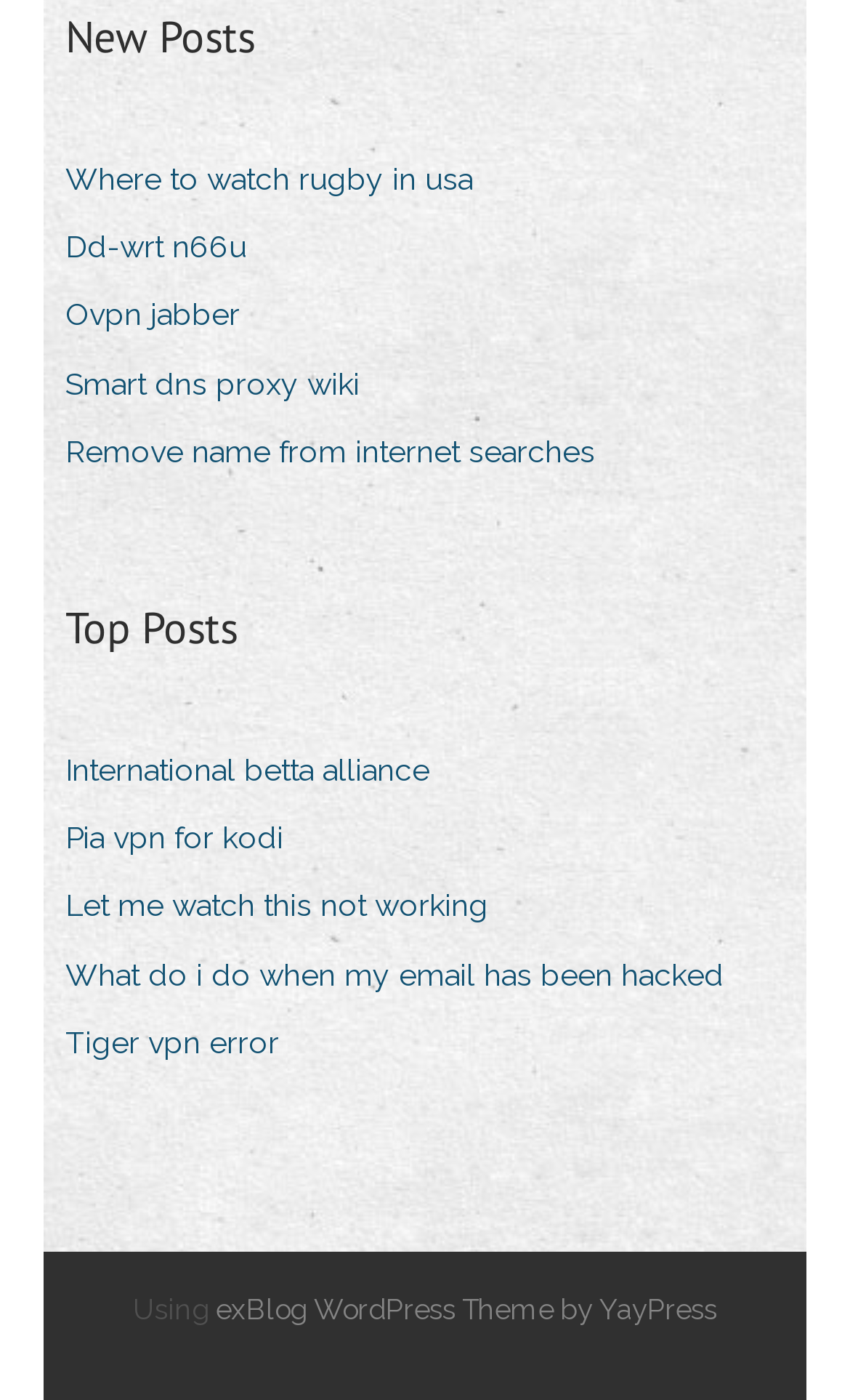What is the category of the first post?
Answer the question with a single word or phrase by looking at the picture.

New Posts